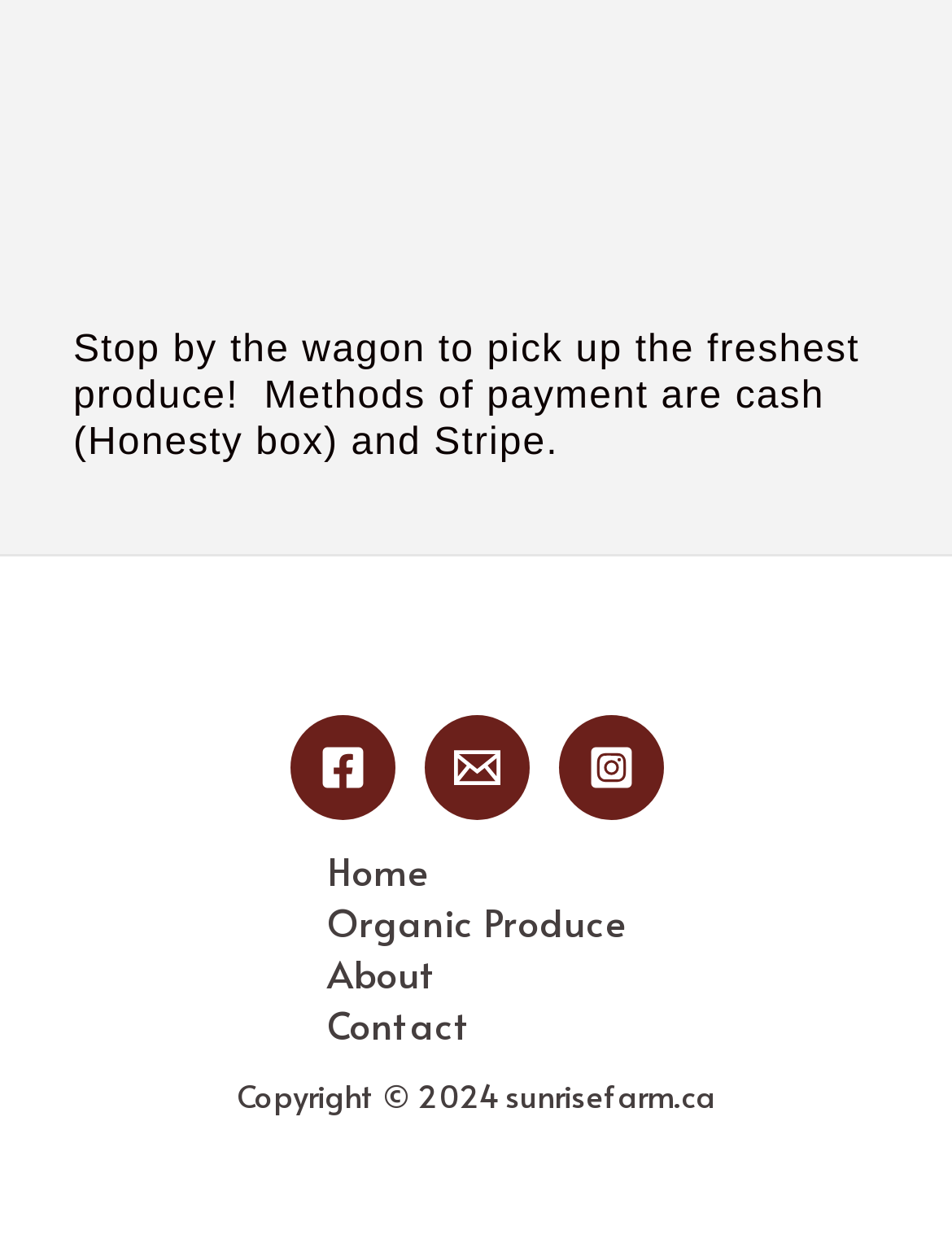What is the purpose of the wagon?
Respond to the question with a well-detailed and thorough answer.

The purpose of the wagon can be determined by reading the StaticText element with the ID 281, which states 'Stop by the wagon to pick up the freshest produce!'. This suggests that the wagon is a place where customers can pick up fresh produce.